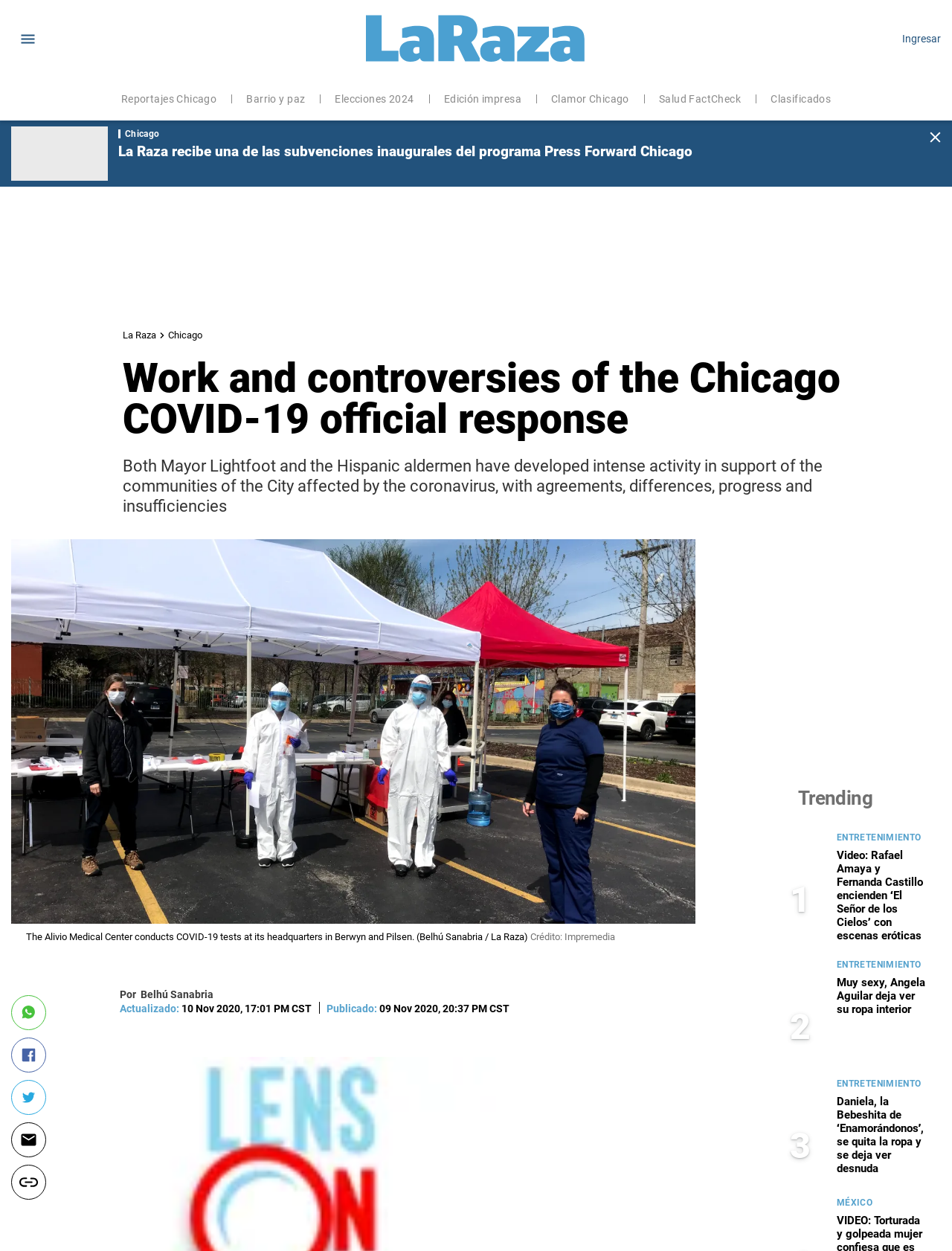Locate the primary heading on the webpage and return its text.

Work and controversies of the Chicago COVID-19 official response